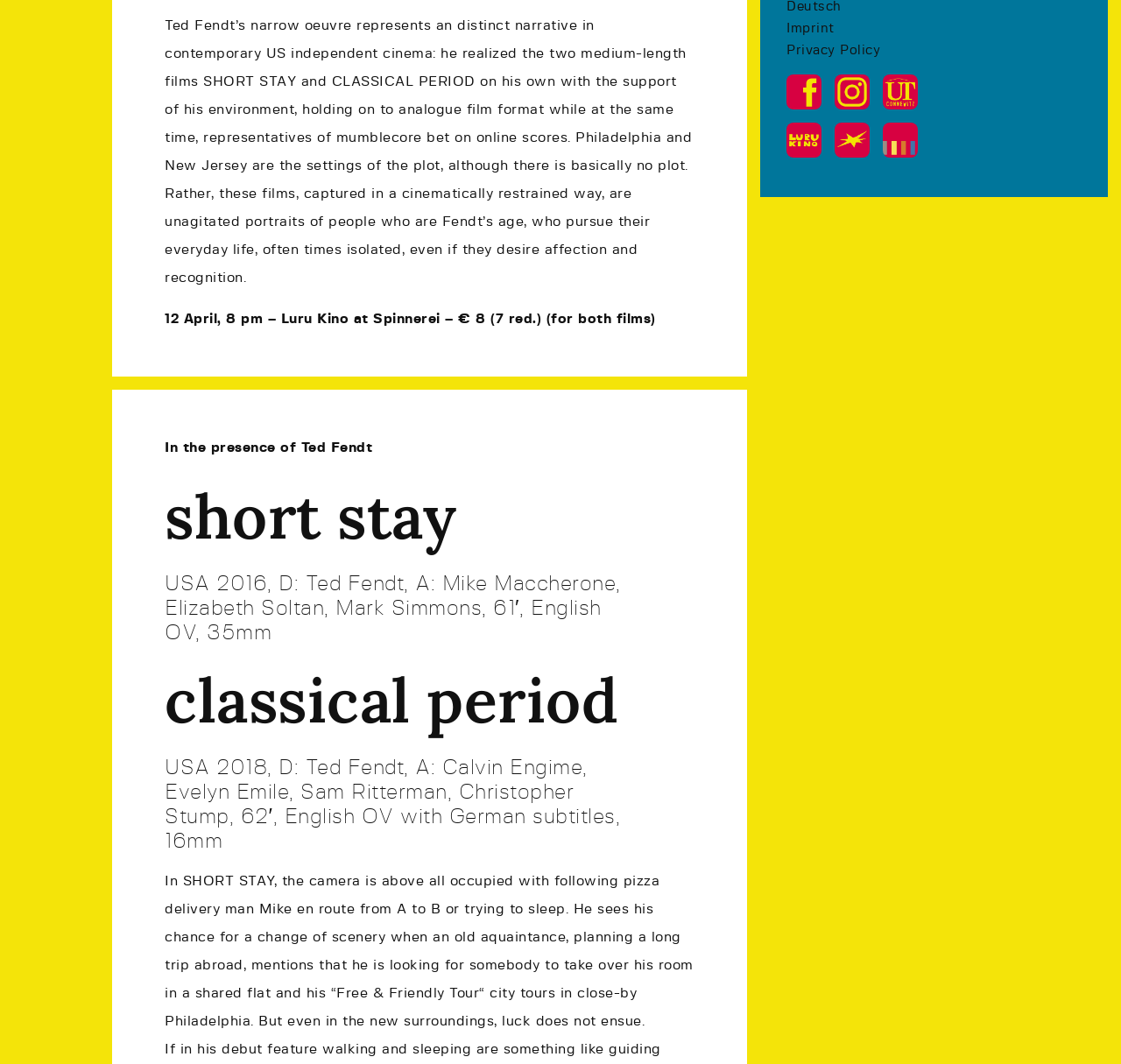Given the description "alt="UT Connewitz"", determine the bounding box of the corresponding UI element.

[0.788, 0.123, 0.819, 0.136]